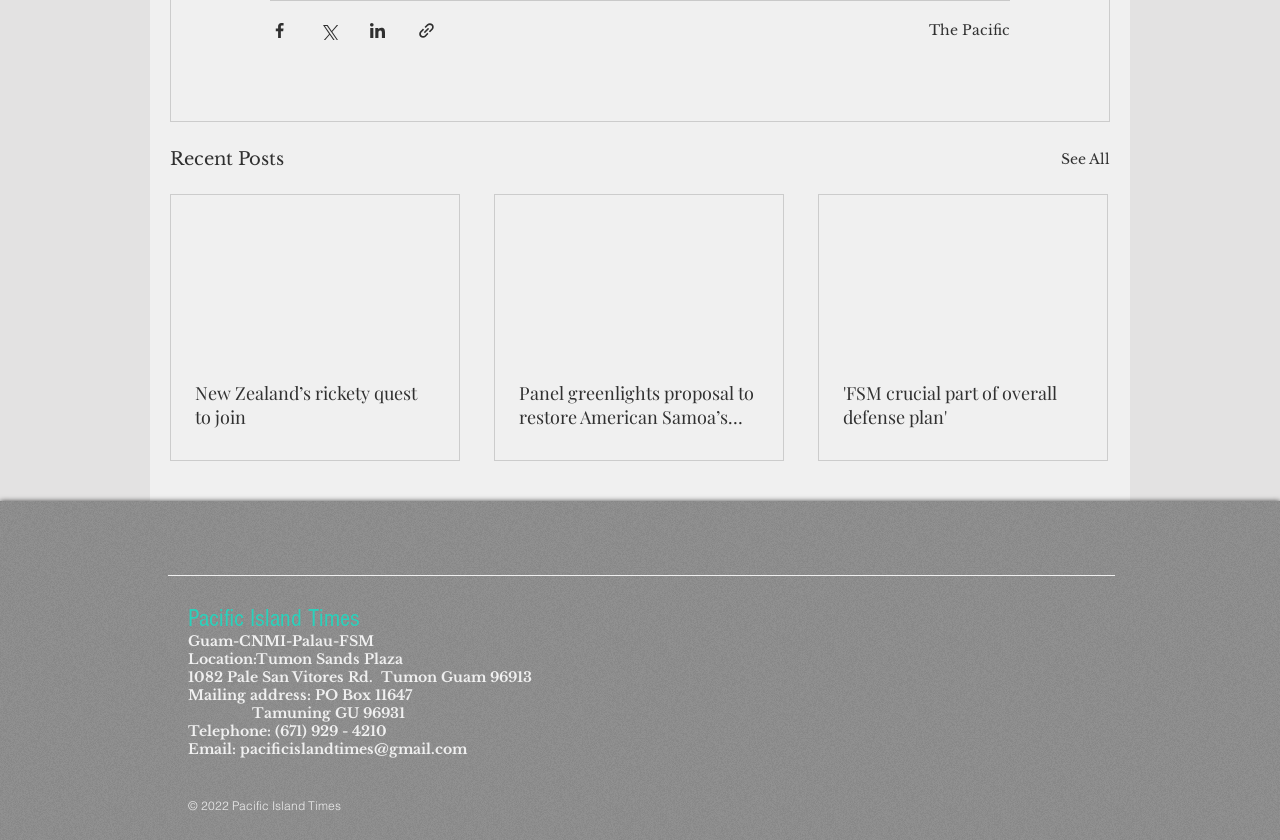Answer this question in one word or a short phrase: How many social media sharing buttons are available?

4